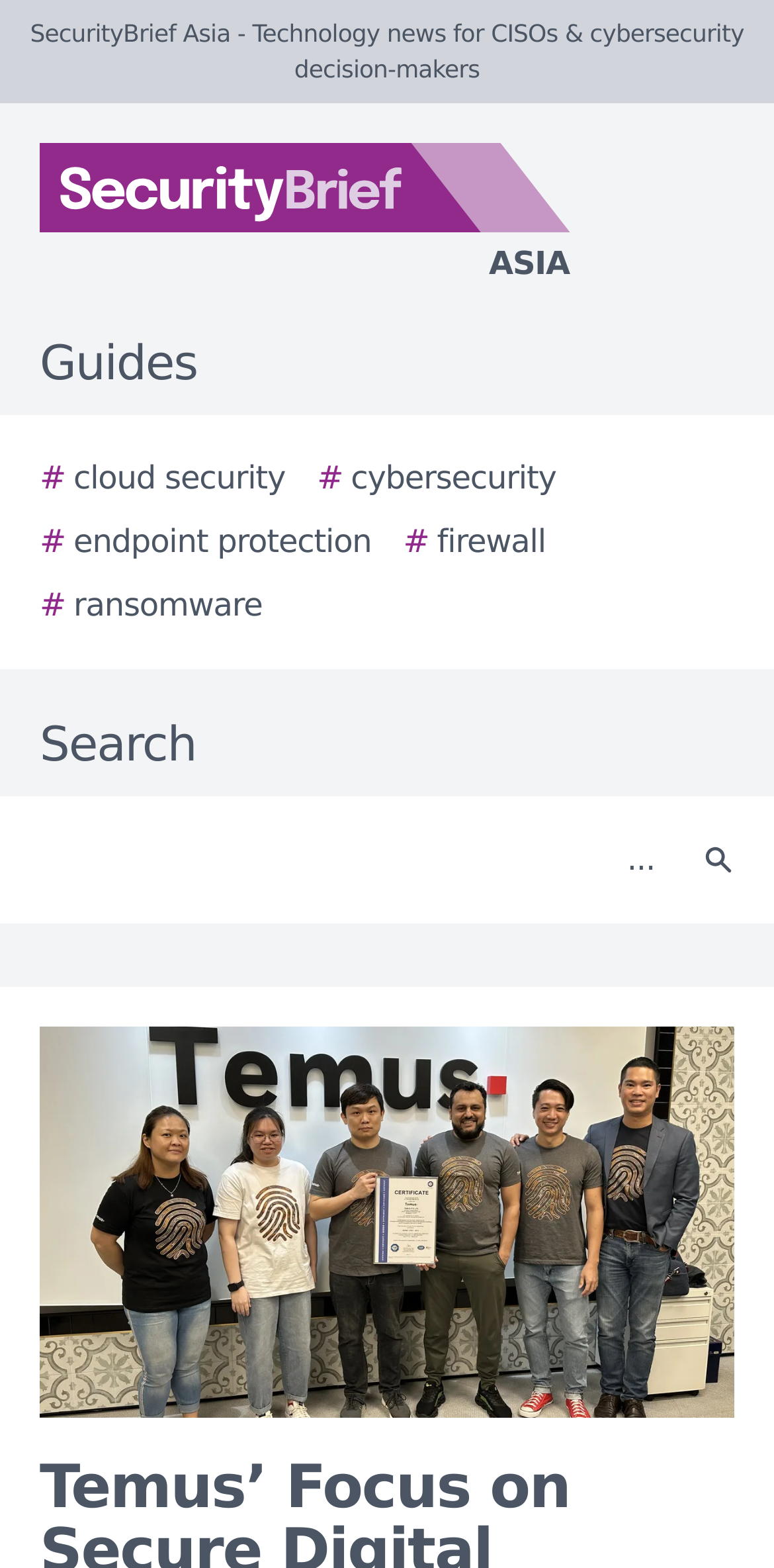What type of image is displayed below the search bar?
Please utilize the information in the image to give a detailed response to the question.

I determined the type of image by looking at the image element with the description 'Story image' below the search bar.